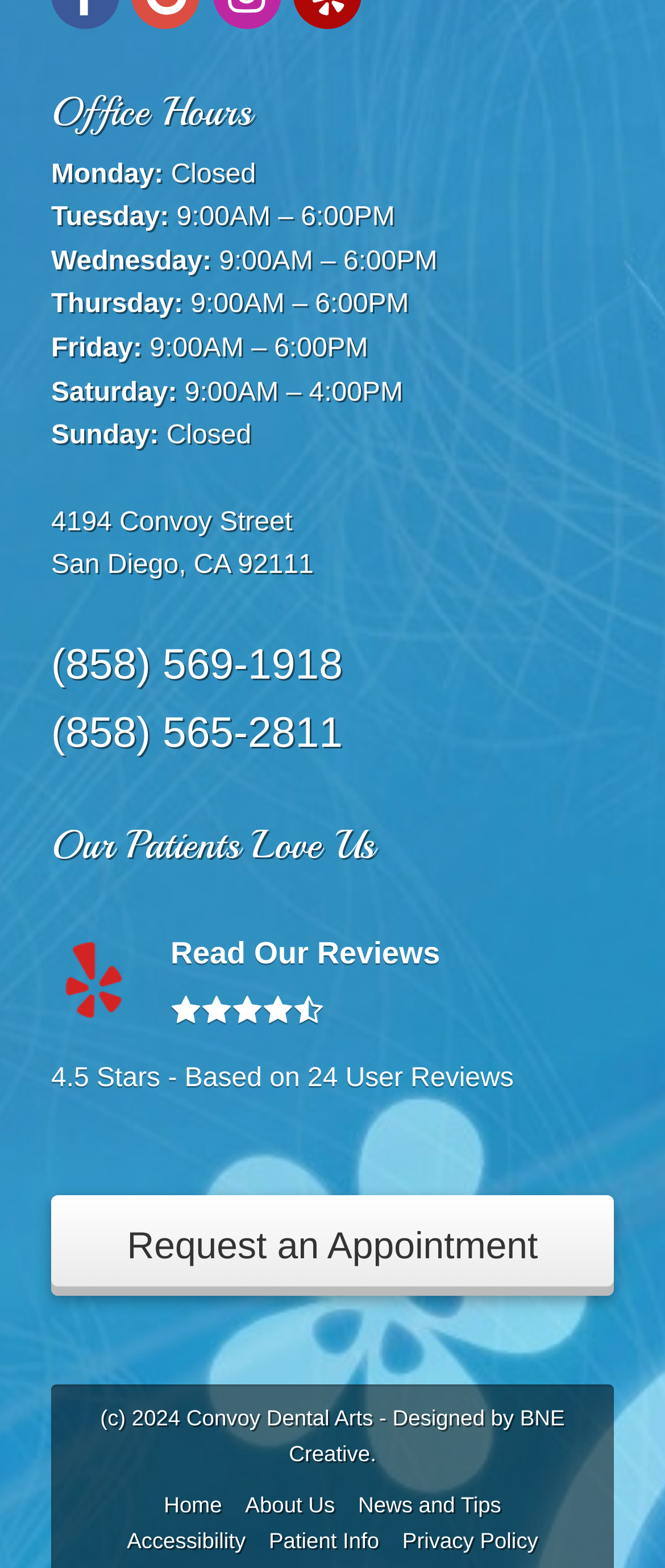What are the office hours on Tuesday? Examine the screenshot and reply using just one word or a brief phrase.

9:00AM – 6:00PM